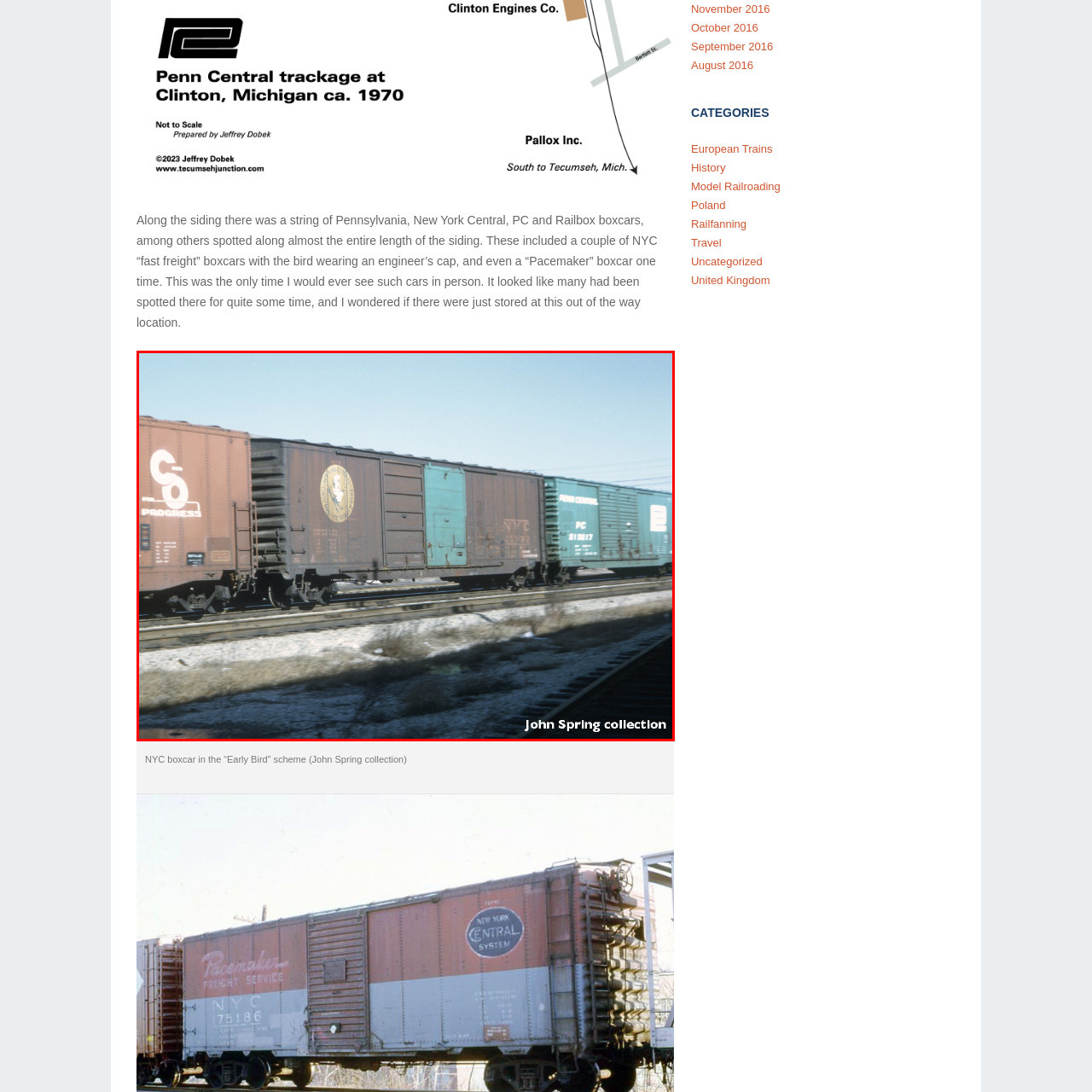Who is the collector of the photograph?
Examine the image within the red bounding box and give a comprehensive response.

The caption states that the photograph is part of the John Spring collection, which emphasizes its significance in documenting the diverse designs and styles of freight car models from the era.